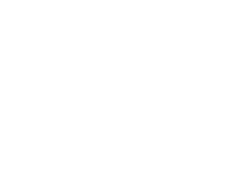What is the focus of the molecular arrangement representation? Refer to the image and provide a one-word or short phrase answer.

Understanding its function